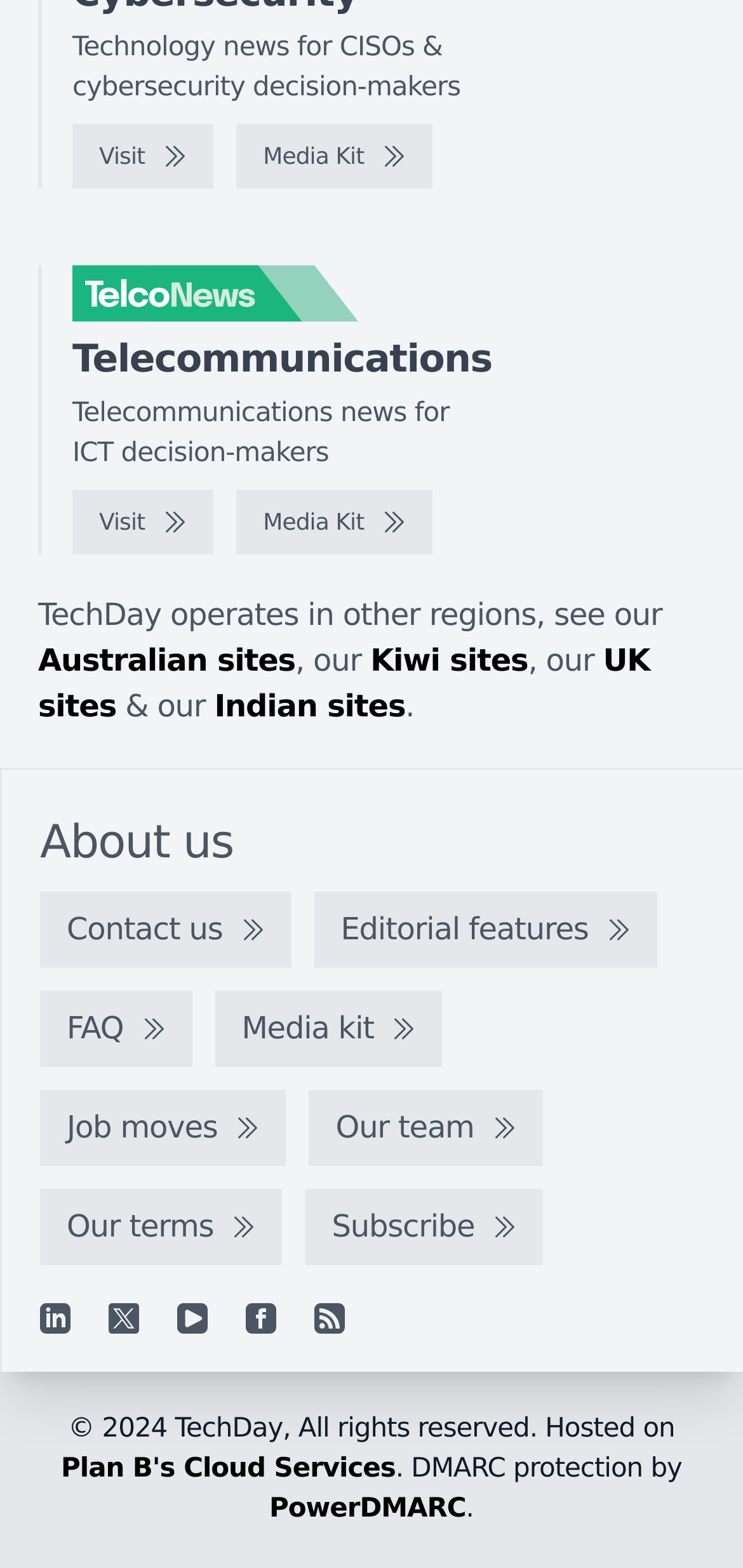Find the bounding box coordinates for the HTML element specified by: "Media Kit".

[0.318, 0.08, 0.582, 0.121]